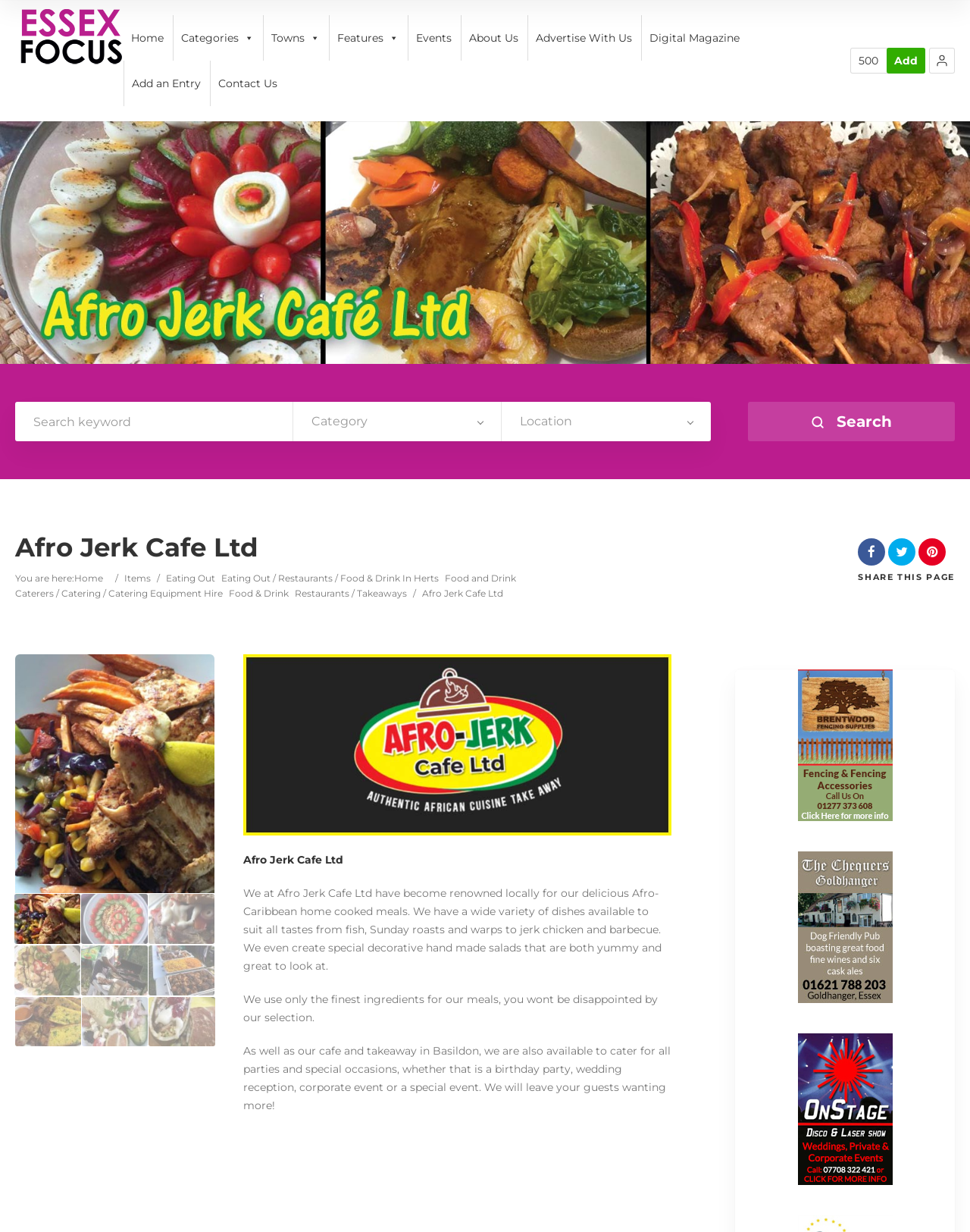Specify the bounding box coordinates of the area to click in order to follow the given instruction: "Search for a keyword."

[0.016, 0.326, 0.302, 0.358]